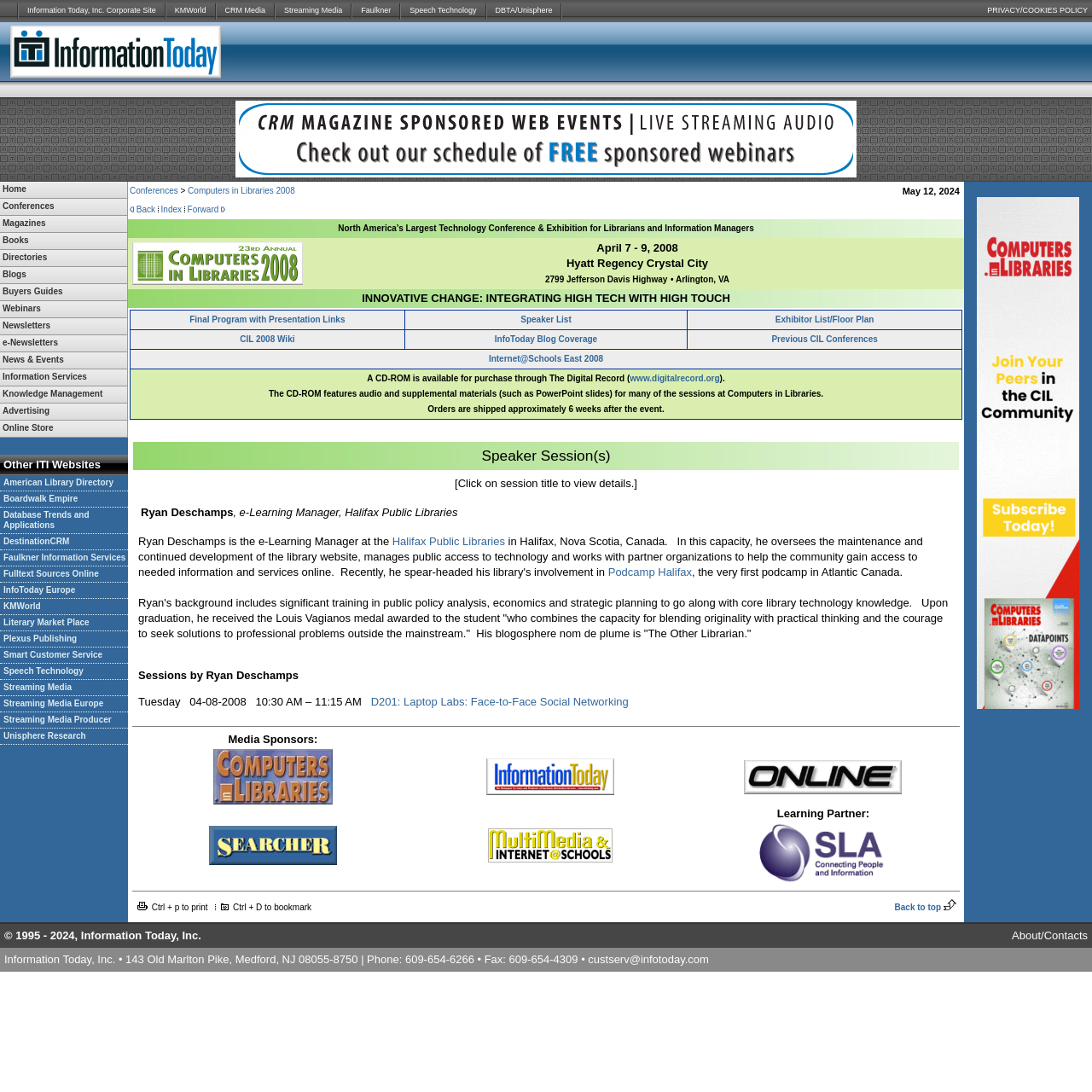How many subcategories are there under the 'Home' category?
Refer to the image and respond with a one-word or short-phrase answer.

0